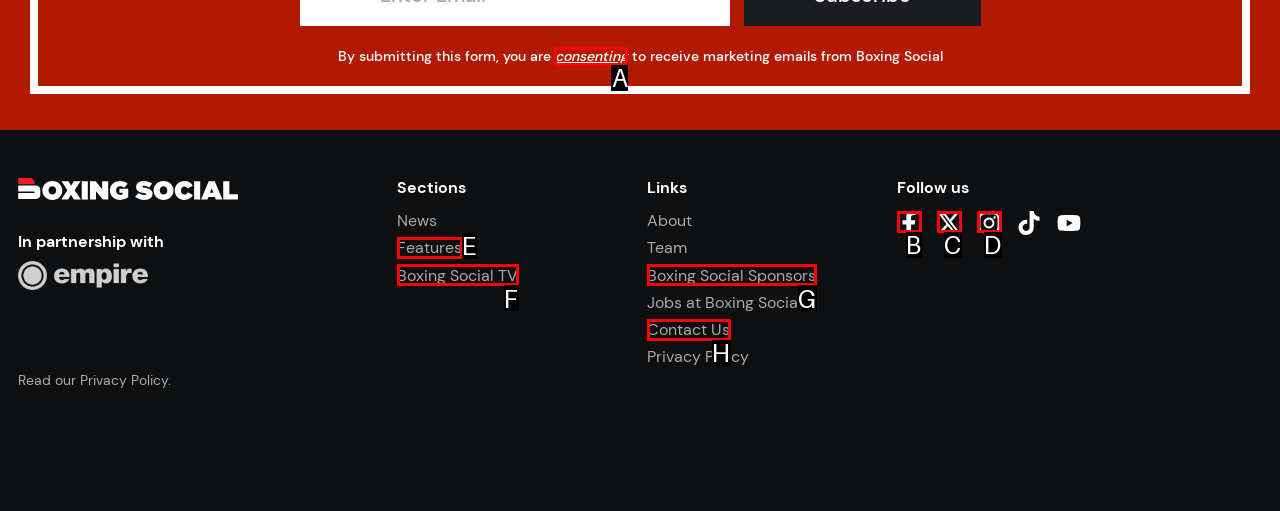From the given options, find the HTML element that fits the description: Boxing Social TV. Reply with the letter of the chosen element.

F